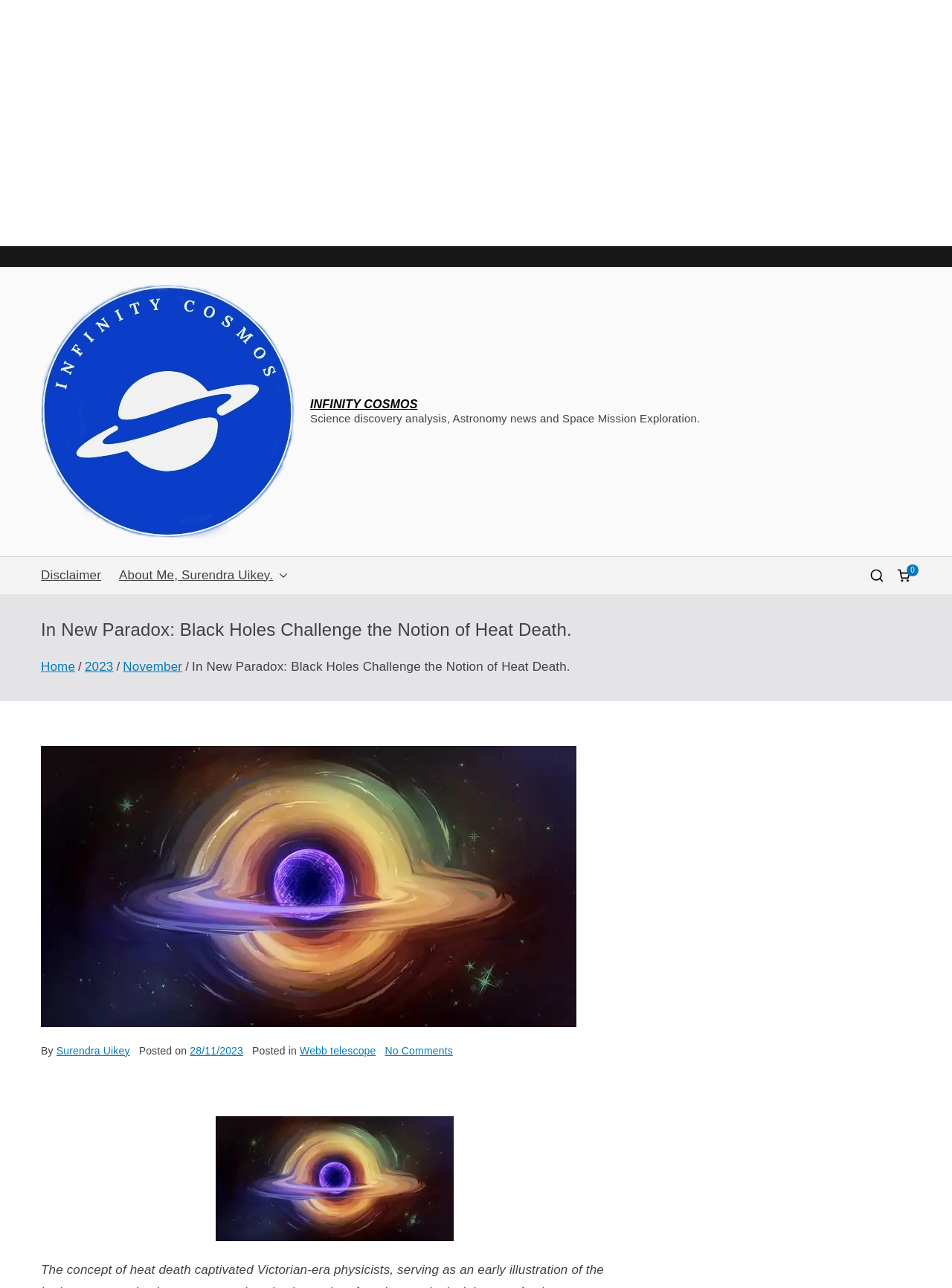Please identify the bounding box coordinates of the clickable area that will fulfill the following instruction: "View the 'Webb telescope' category". The coordinates should be in the format of four float numbers between 0 and 1, i.e., [left, top, right, bottom].

[0.315, 0.811, 0.395, 0.82]